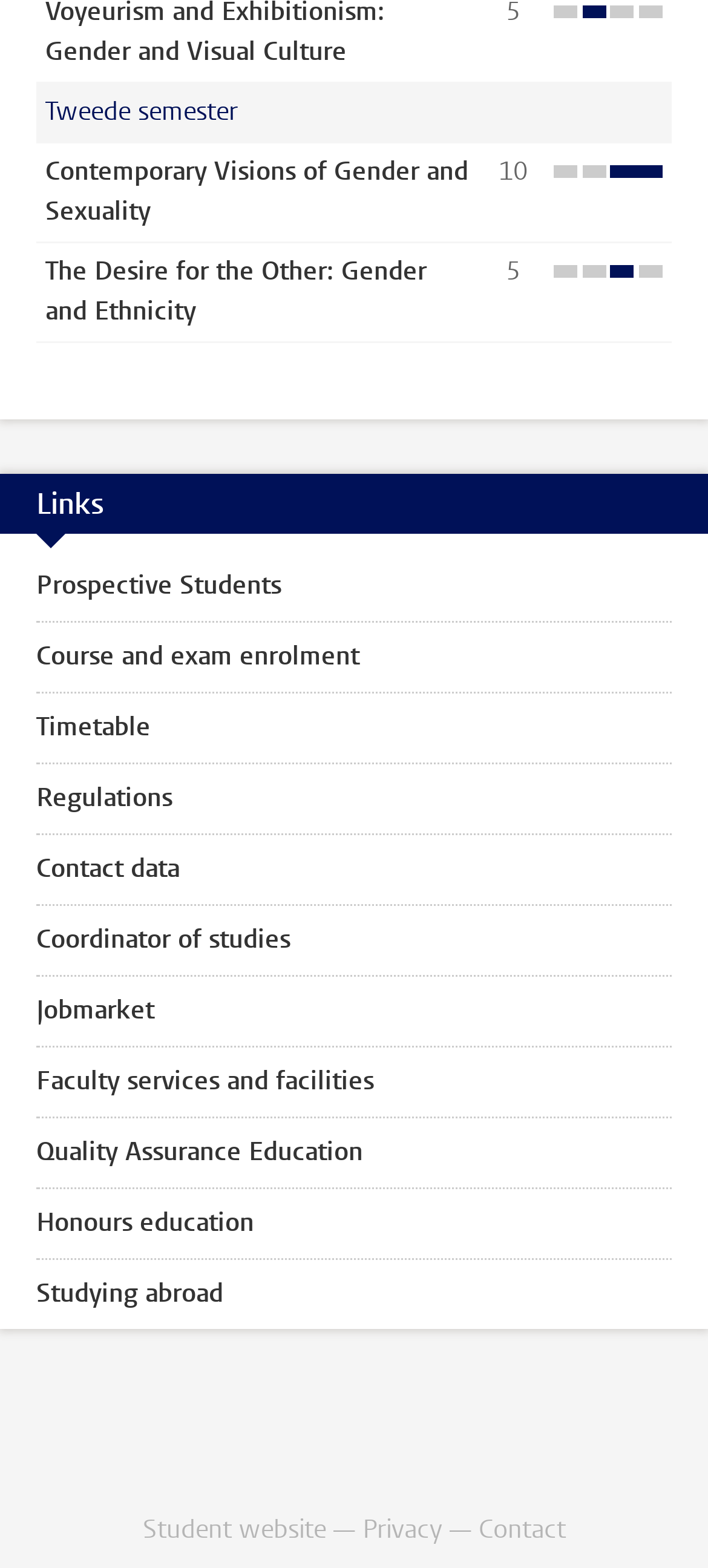Please identify the bounding box coordinates of the clickable region that I should interact with to perform the following instruction: "Click on the 'Student website' link". The coordinates should be expressed as four float numbers between 0 and 1, i.e., [left, top, right, bottom].

[0.201, 0.964, 0.46, 0.986]